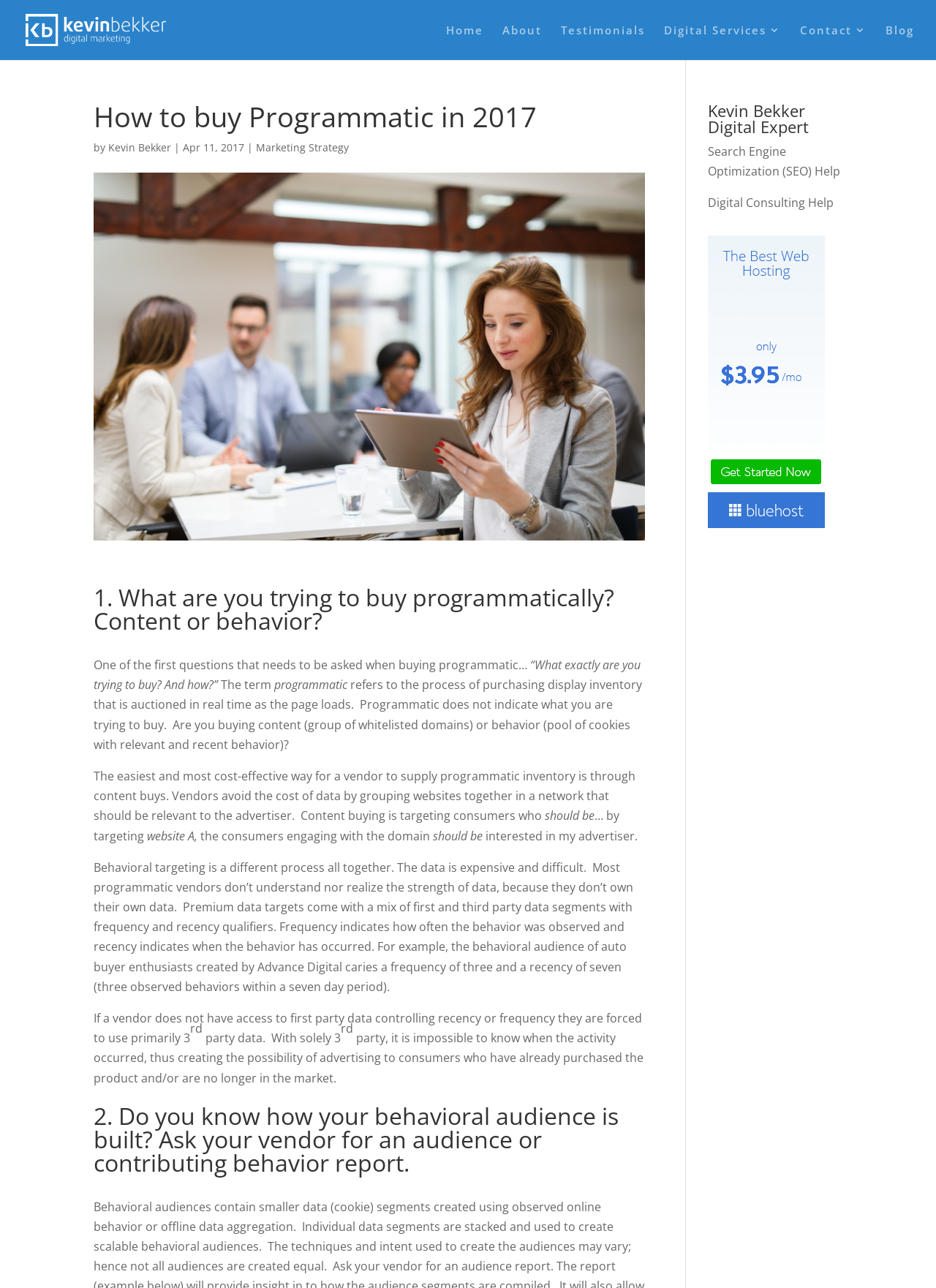Please answer the following question using a single word or phrase: 
What is the difference between content buys and behavioral targeting?

Content buys target websites, behavioral targeting targets consumers